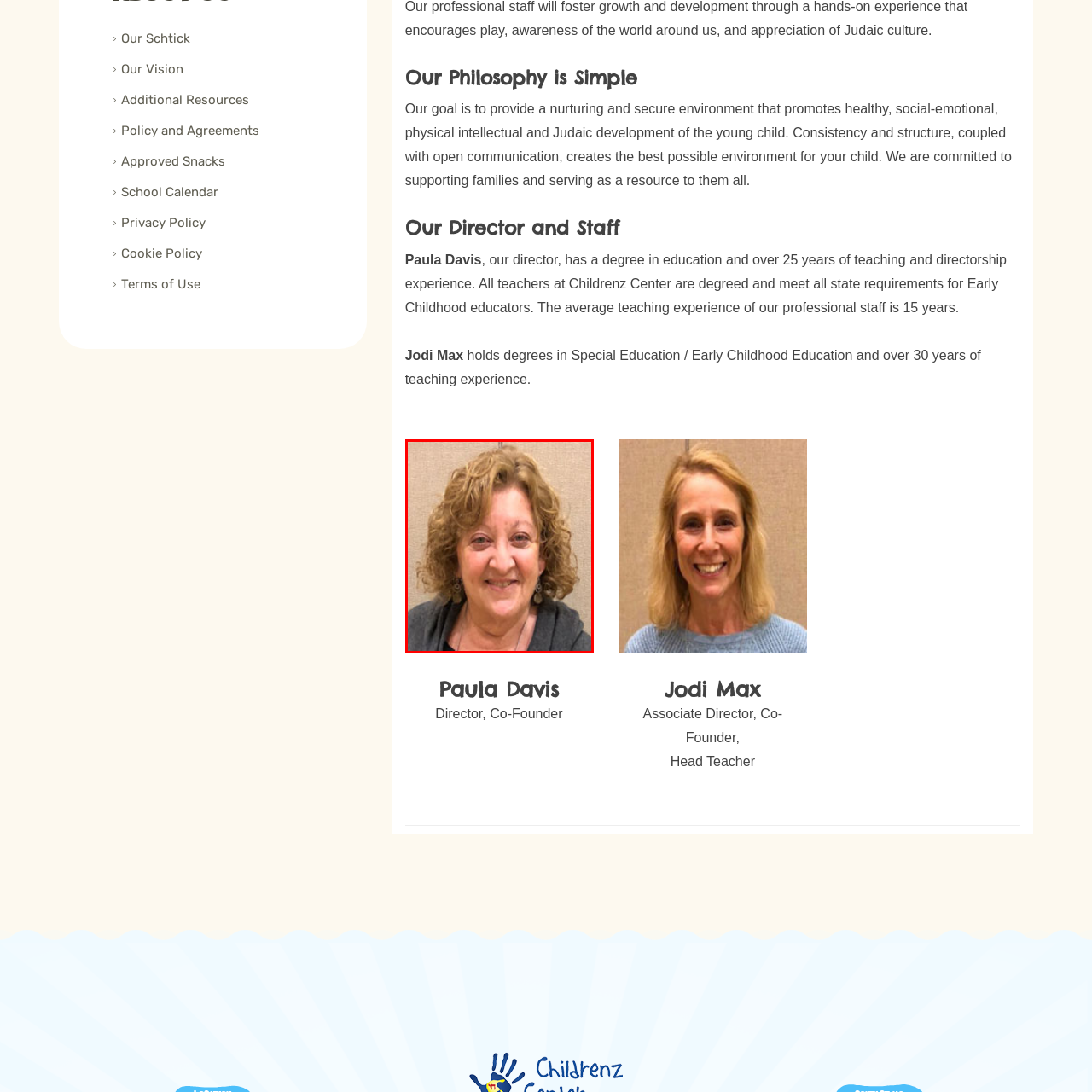Take a close look at the image marked with a red boundary and thoroughly answer the ensuing question using the information observed in the image:
What is Paula's educational background?

According to the caption, Paula holds a degree in education, which suggests her educational background.